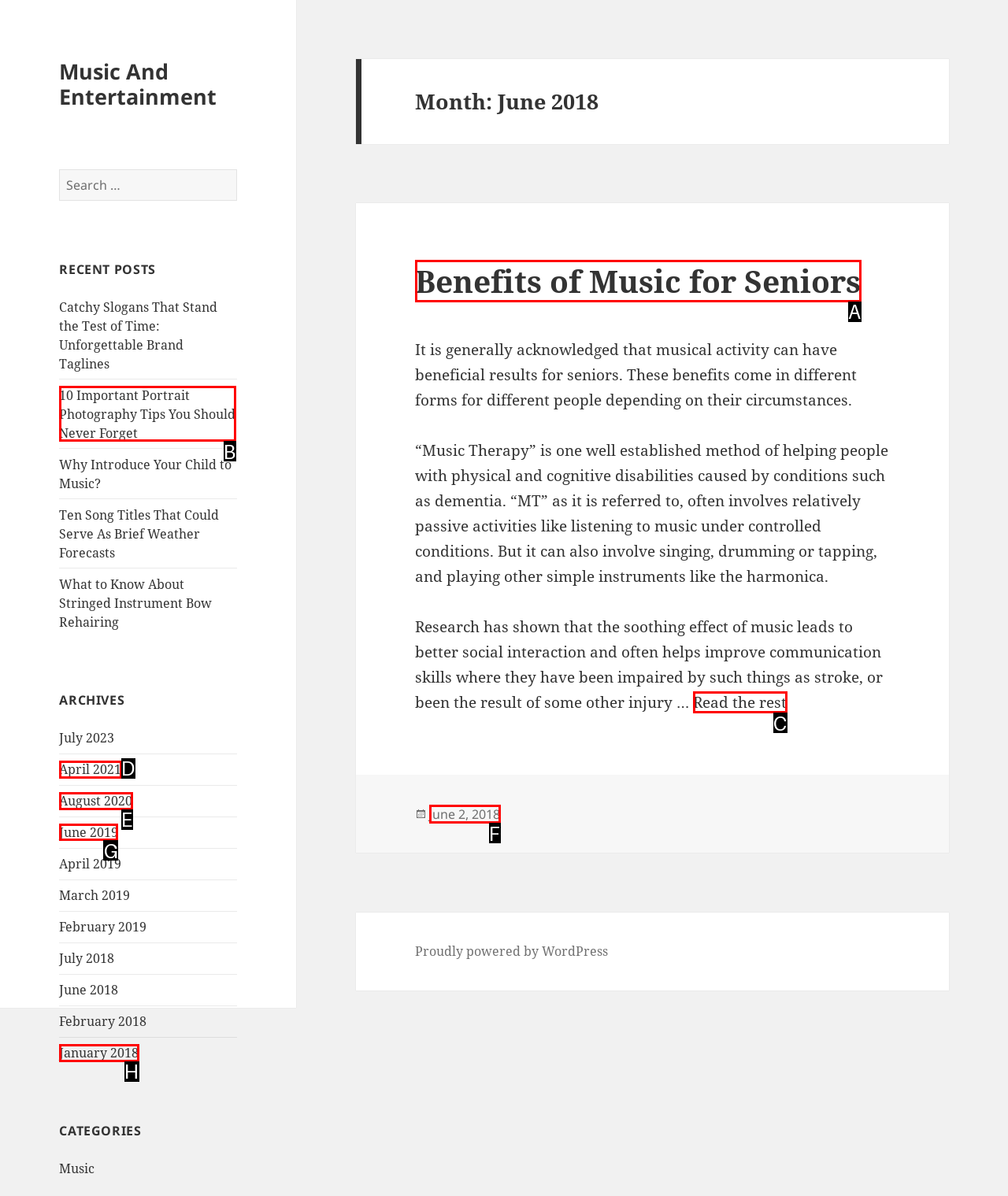Identify the correct letter of the UI element to click for this task: View posts from June 2019
Respond with the letter from the listed options.

G